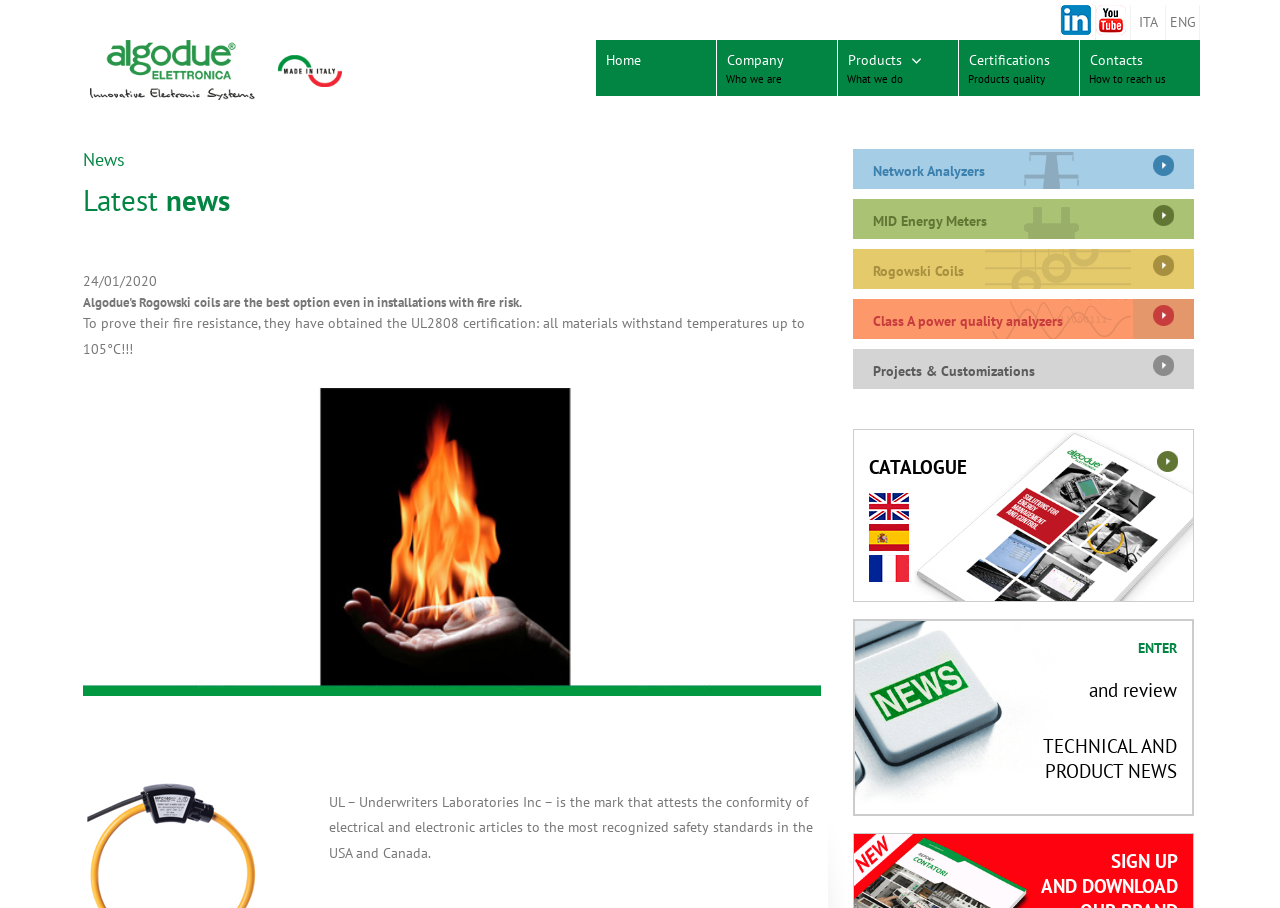Find the bounding box coordinates for the area you need to click to carry out the instruction: "Click on LinkedIn". The coordinates should be four float numbers between 0 and 1, indicated as [left, top, right, bottom].

[0.829, 0.006, 0.855, 0.039]